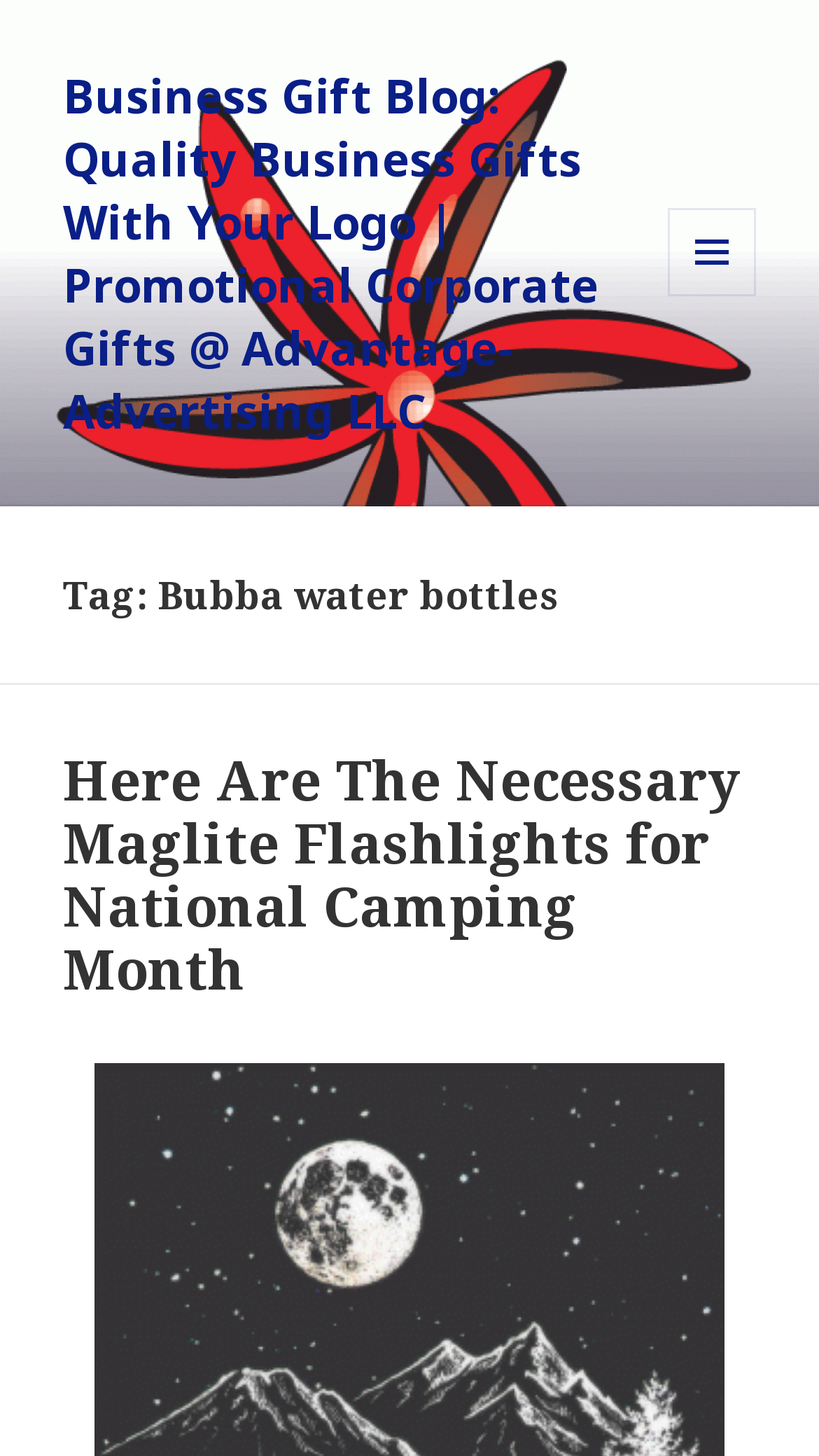Please respond to the question using a single word or phrase:
Is the menu button expanded?

No